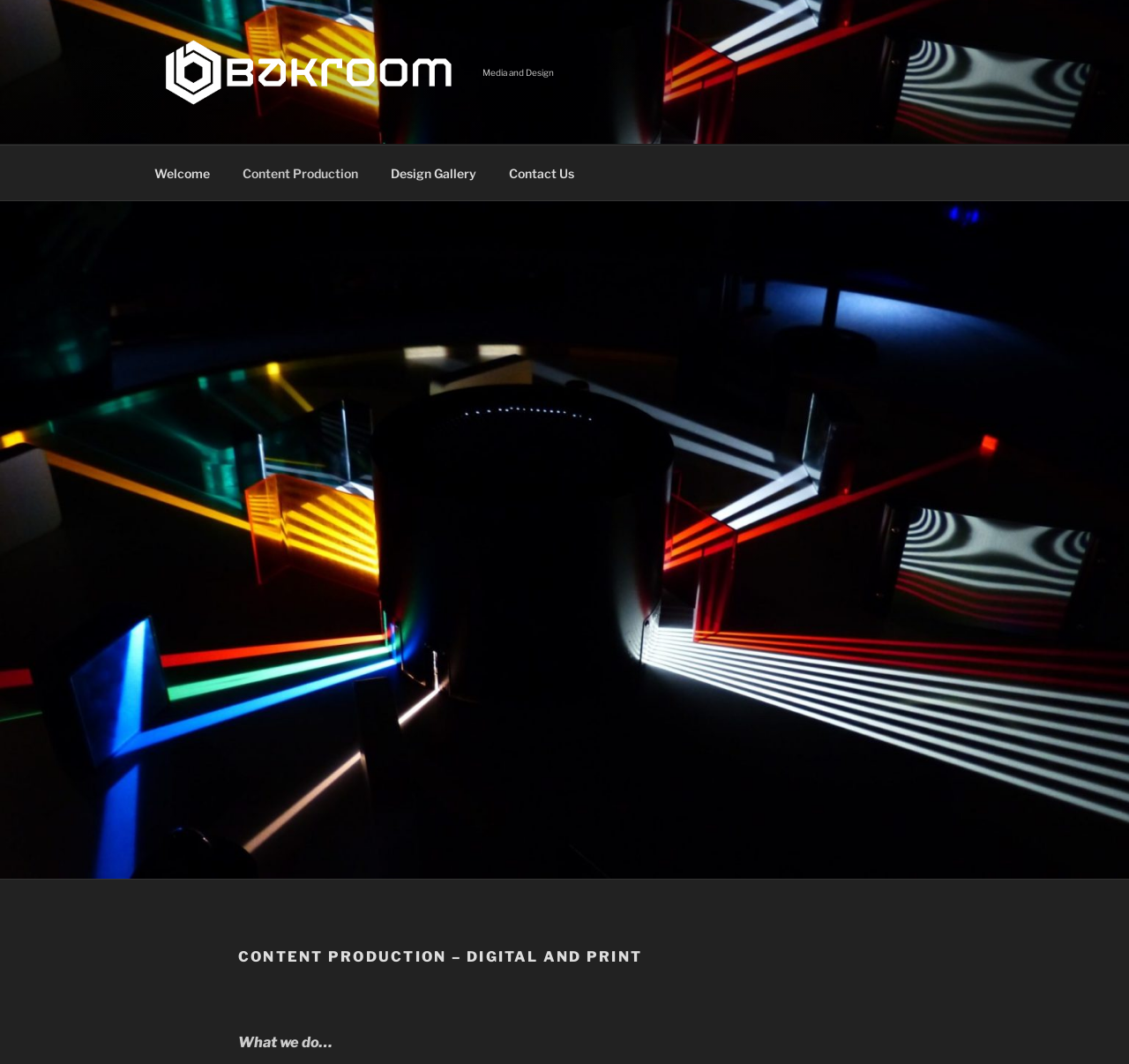Find and provide the bounding box coordinates for the UI element described with: "Welcome".

[0.123, 0.142, 0.2, 0.183]